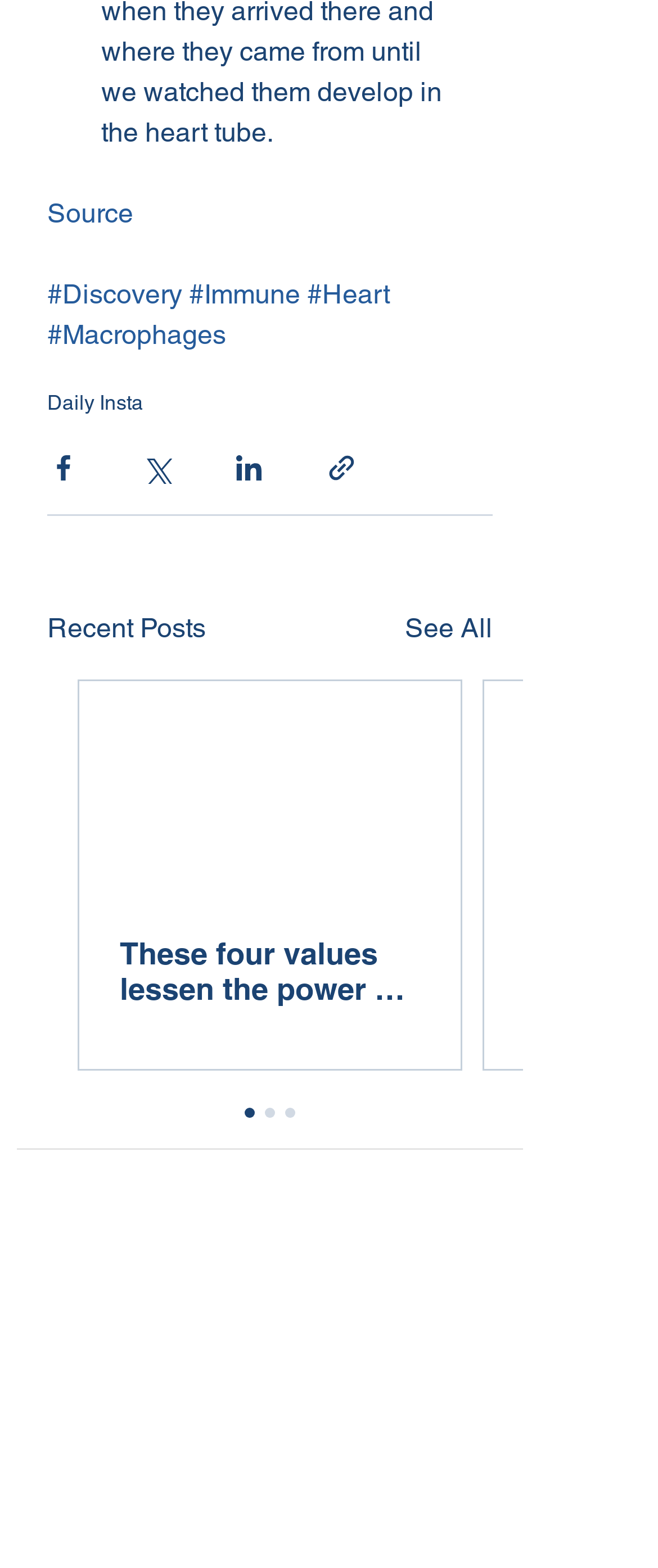Please find the bounding box coordinates of the section that needs to be clicked to achieve this instruction: "Share via Facebook".

[0.072, 0.288, 0.121, 0.308]